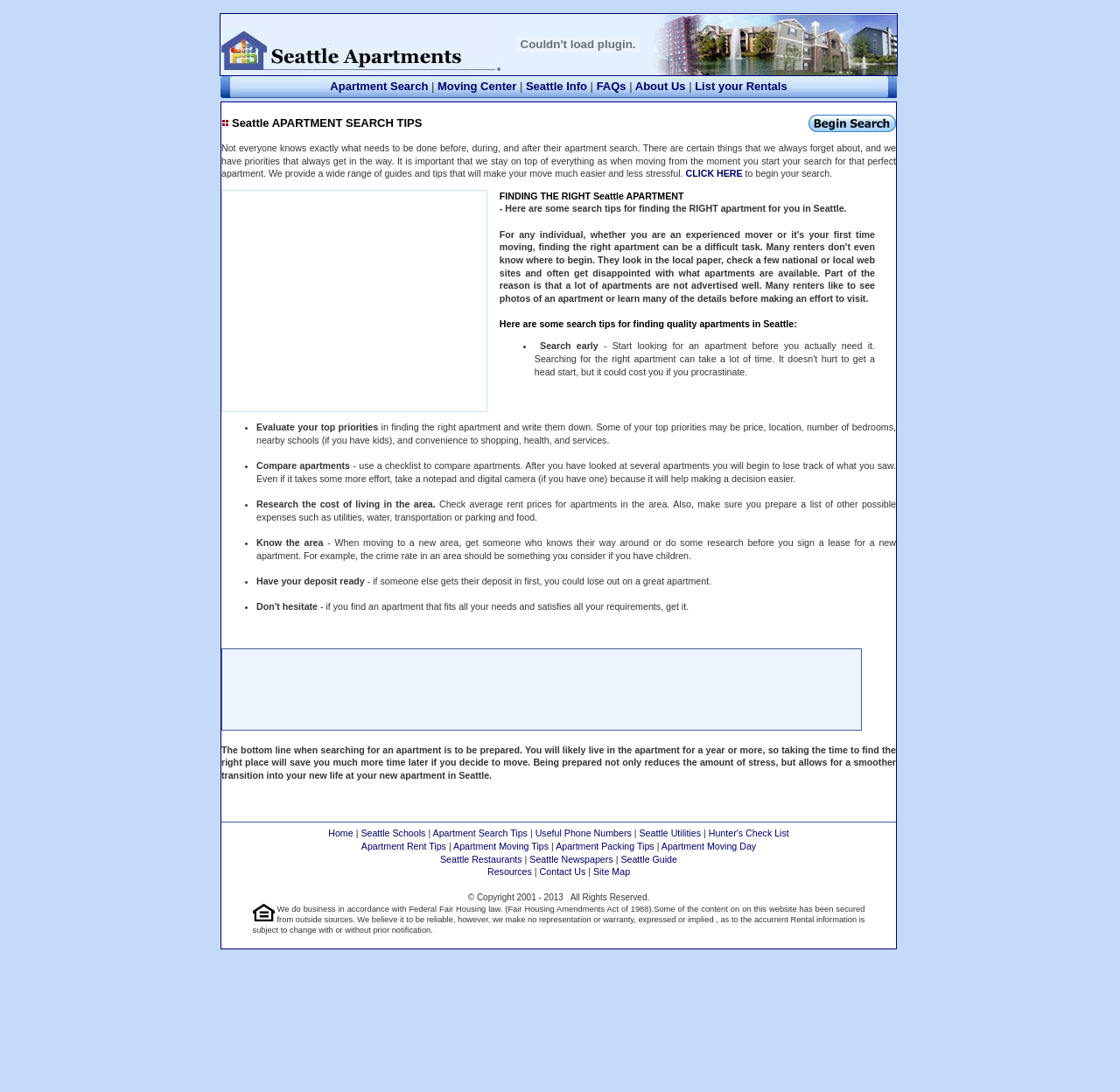What is recommended to do before starting an apartment search?
Please provide a comprehensive and detailed answer to the question.

According to the webpage, one of the search tips for finding quality apartments in Seattle is to start looking for an apartment before you actually need it, as searching for the right apartment can take a lot of time.